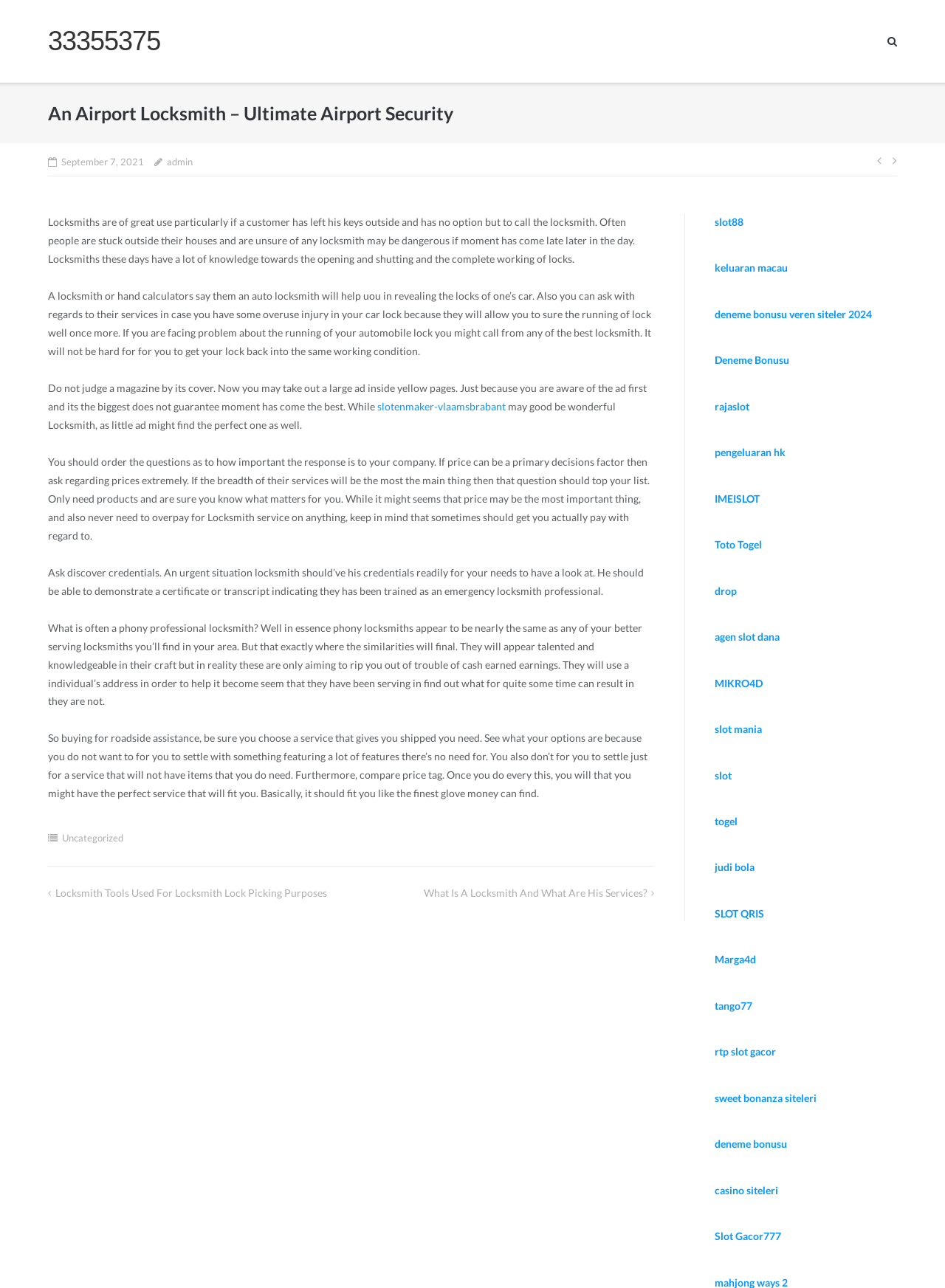Illustrate the webpage's structure and main components comprehensively.

This webpage is about an airport locksmith service, with the title "An Airport Locksmith – Ultimate Airport Security – 33355375" displayed at the top. Below the title, there is a link to the phone number "33355375". 

The main content of the webpage is divided into two sections. On the left side, there is a main article section that takes up most of the page. The article discusses the importance of locksmiths, how to choose a reliable locksmith, and what to ask when seeking locksmith services. The text is divided into several paragraphs, with some links to other related topics scattered throughout.

On the right side, there is a complementary section that contains a long list of links to various websites, including online casinos, slot games, and other unrelated topics. These links are grouped into several sections, each with a similar layout.

At the top of the page, there is a navigation menu with links to "Posts" and an admin login link. There is also a time stamp indicating that the page was last updated on September 7, 2021. 

At the bottom of the page, there is a footer section with another navigation menu that links to other posts on the website.